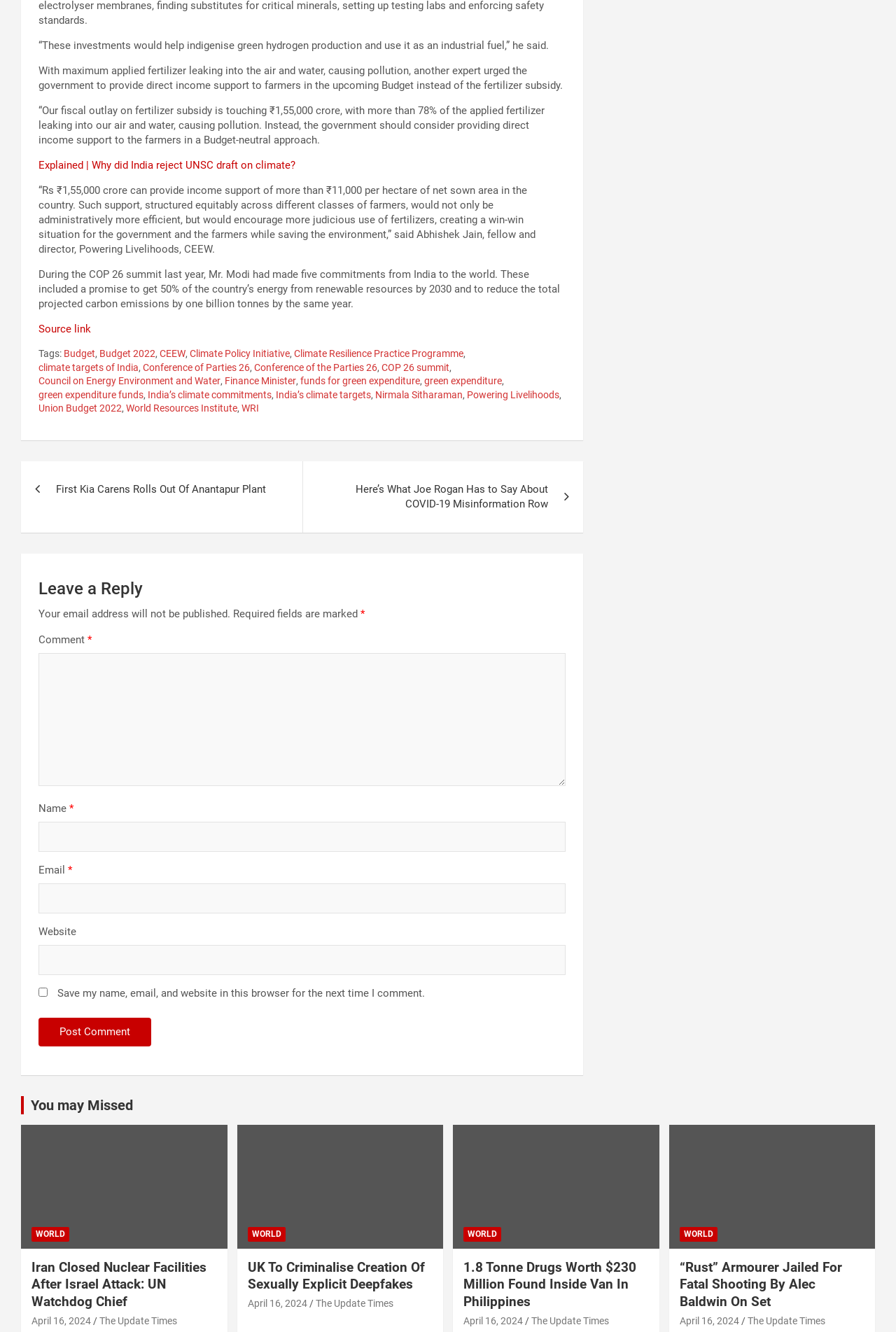Locate the bounding box coordinates of the UI element described by: "climate targets of India". The bounding box coordinates should consist of four float numbers between 0 and 1, i.e., [left, top, right, bottom].

[0.043, 0.271, 0.155, 0.281]